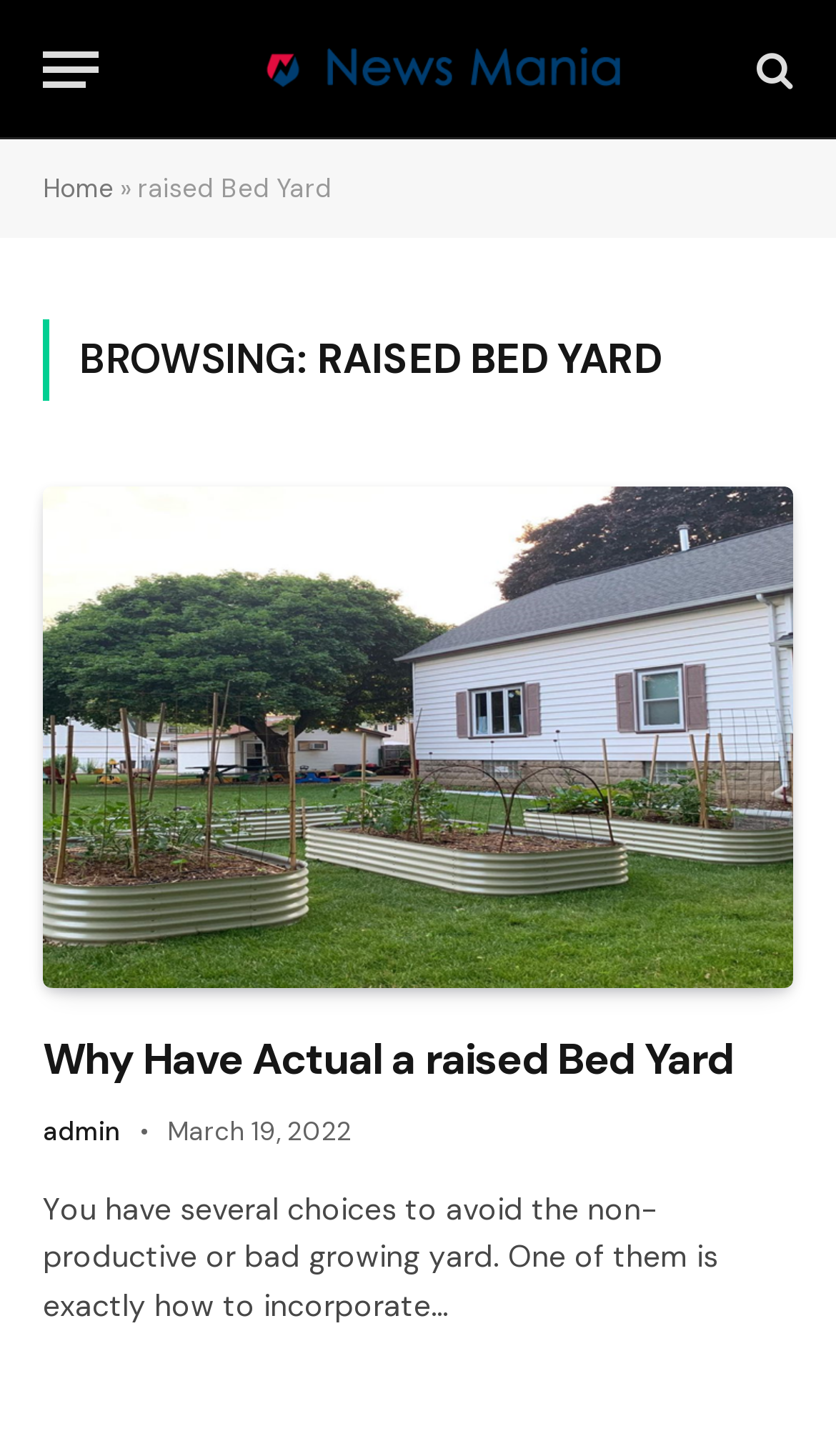Determine the bounding box for the UI element as described: "title="News Mania"". The coordinates should be represented as four float numbers between 0 and 1, formatted as [left, top, right, bottom].

[0.195, 0.0, 0.856, 0.096]